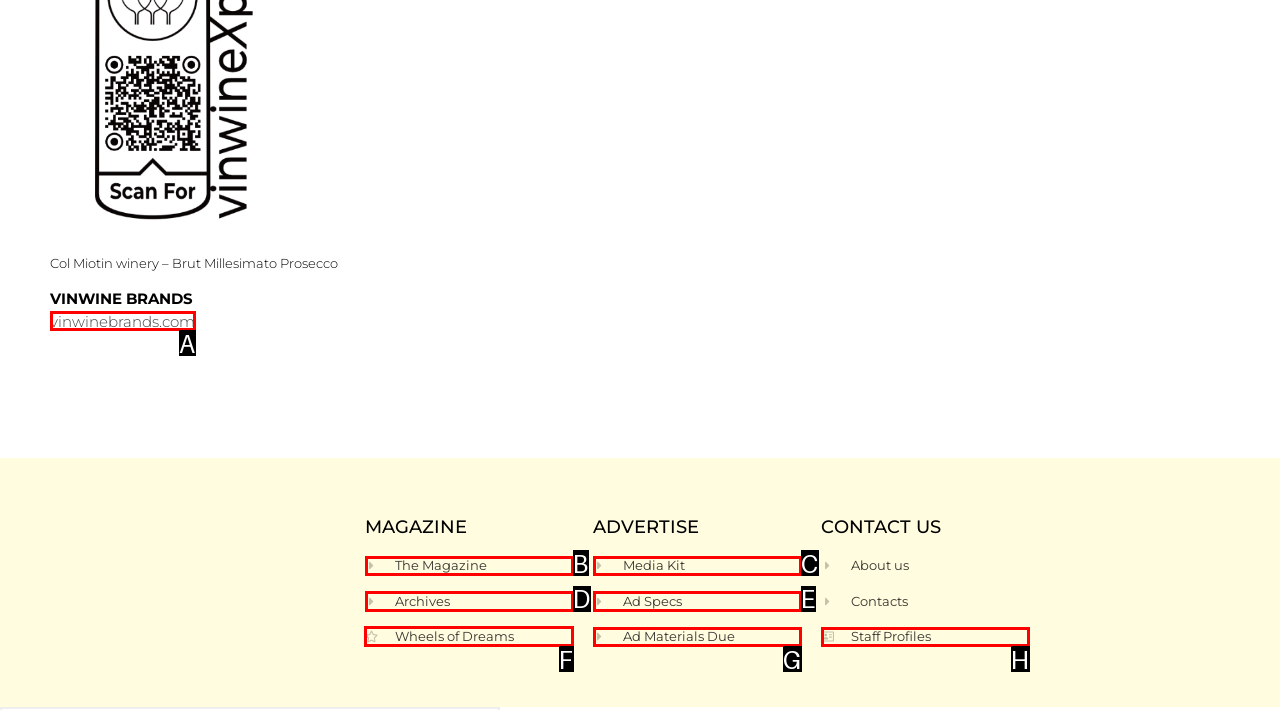Find the appropriate UI element to complete the task: Learn about Wheels of Dreams. Indicate your choice by providing the letter of the element.

F